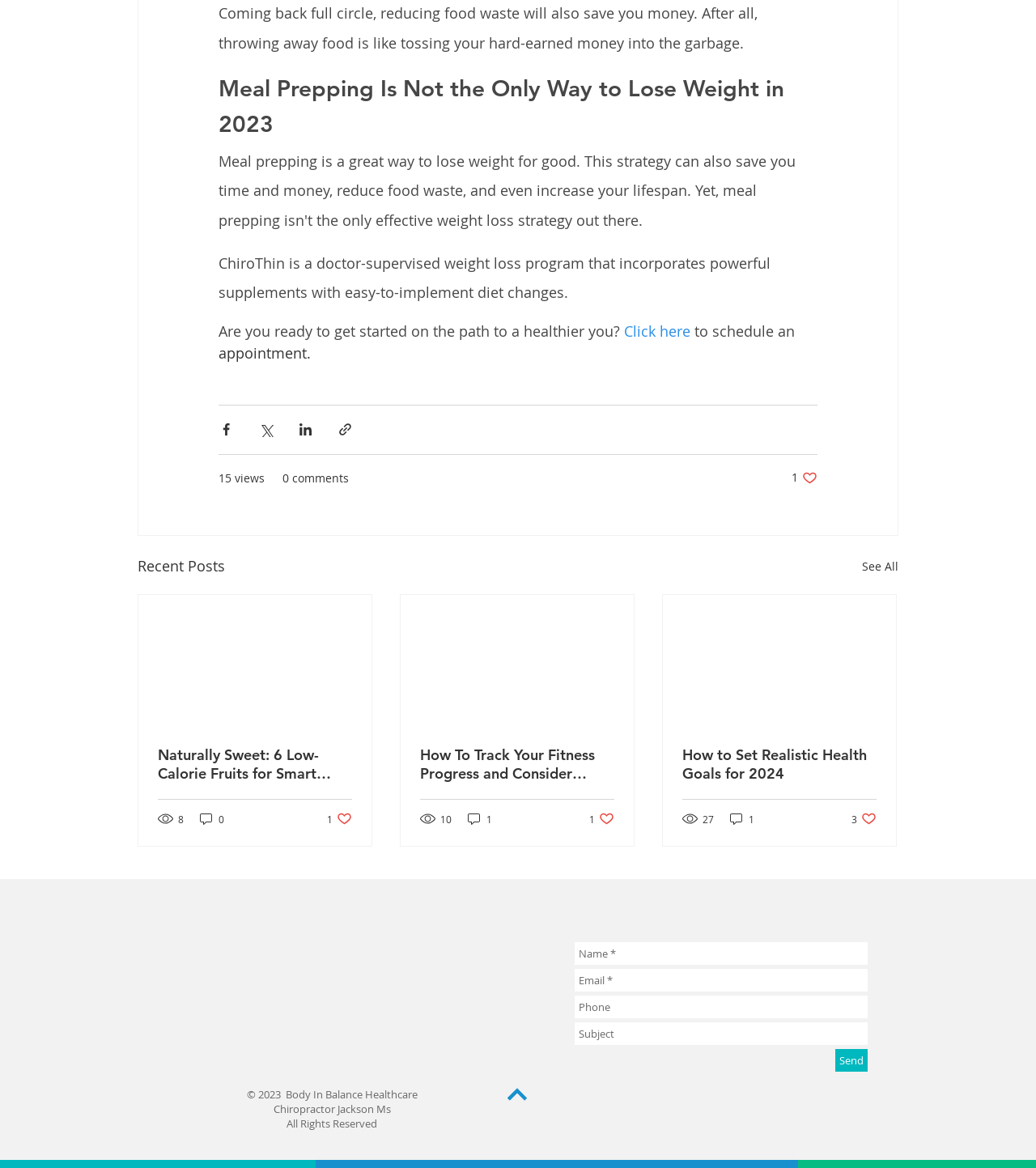Pinpoint the bounding box coordinates for the area that should be clicked to perform the following instruction: "Click the 'Click here' link".

[0.602, 0.275, 0.666, 0.292]